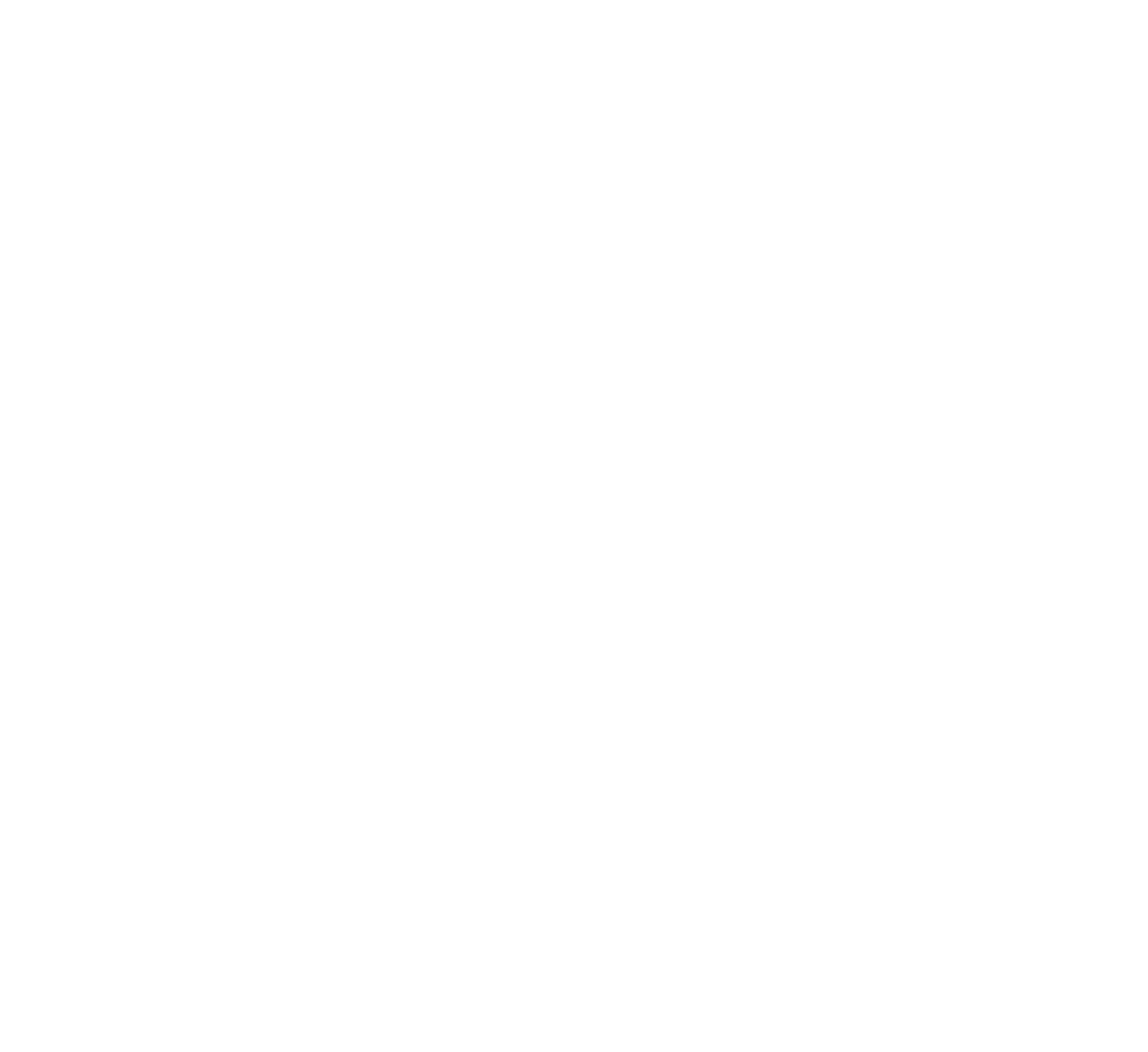Pinpoint the bounding box coordinates of the area that must be clicked to complete this instruction: "View the Press room".

[0.291, 0.874, 0.347, 0.888]